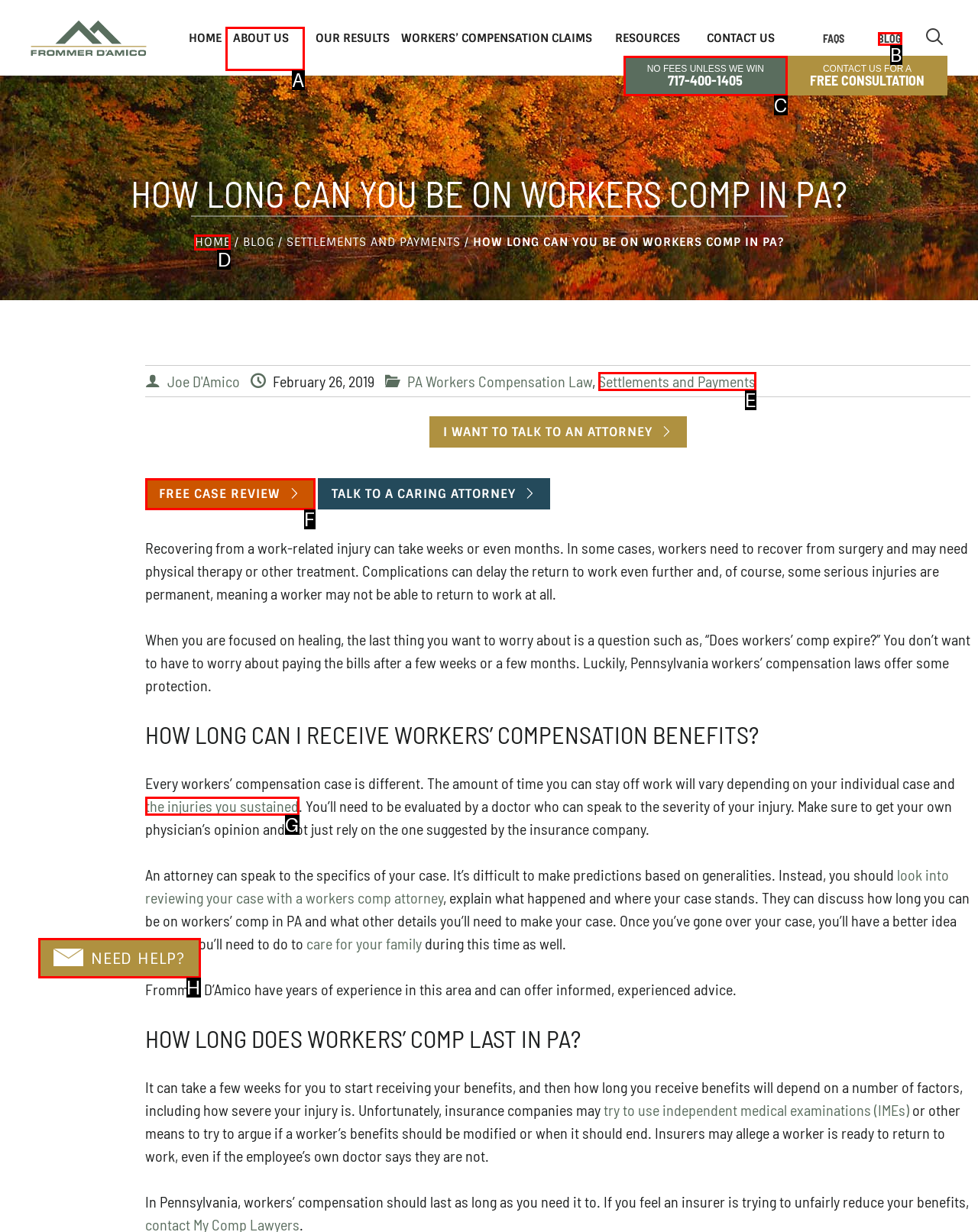Pinpoint the HTML element that fits the description: No Fees Unless We Win717-400-1405
Answer by providing the letter of the correct option.

C